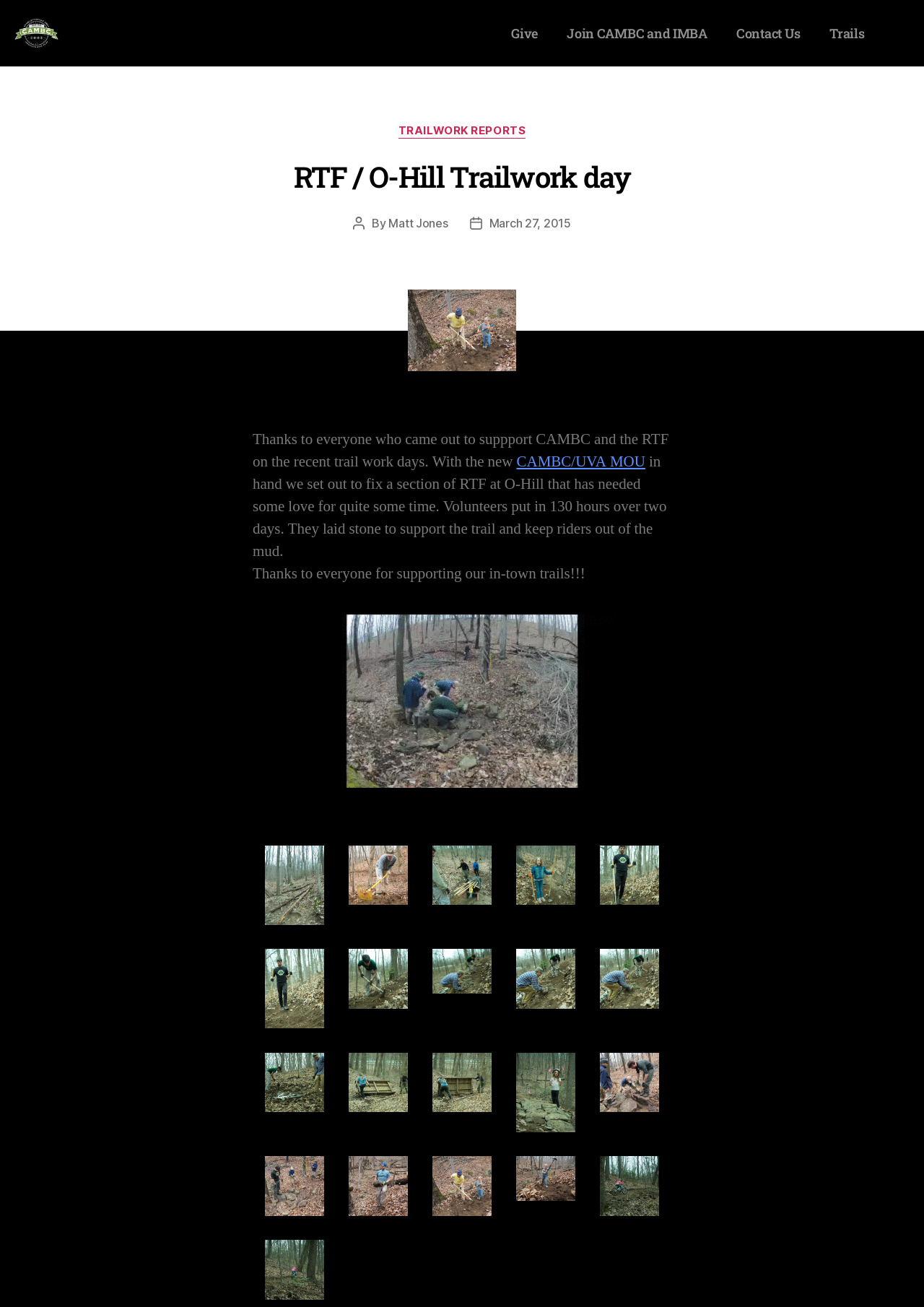Describe every aspect of the webpage in a detailed manner.

This webpage is about a trailwork day event organized by the Charlottesville Area Mountain Bike Club (CAMBC) at RTF / O-Hill. At the top of the page, there are four links: "Give", "Join CAMBC and IMBA", "Contact Us", and "Trails", aligned horizontally across the page.

Below these links, there is a header section with a title "RTF / O-Hill Trailwork day" and a subheading "By Matt Jones, March 27, 2015". 

Following the header section, there is a figure element, which is likely an image, taking up the full width of the page. 

Below the image, there is a paragraph of text describing the trailwork event, mentioning that volunteers put in 130 hours of work over two days to fix a section of the RTF trail at O-Hill. The text also expresses gratitude to everyone who supported the event.

To the right of the text, there is a smaller image labeled "OHill Trail - Small". 

Below the text and image, there are several figure elements, each containing a link, arranged in a grid-like pattern. These figures likely contain thumbnails of images related to the trailwork event.

Overall, the webpage appears to be a report or summary of the trailwork day event, with images and text describing the work done and the people involved.